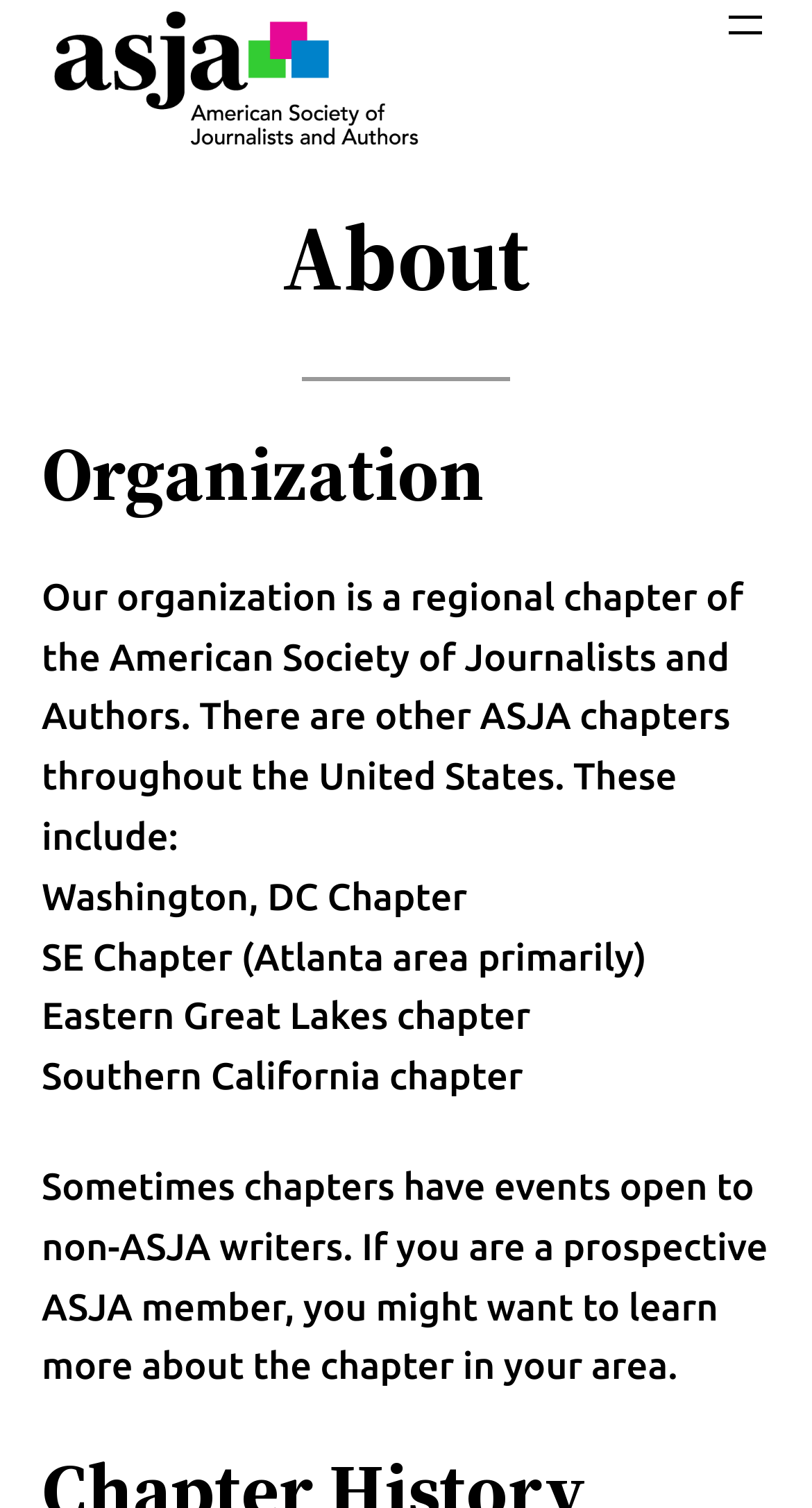Based on the image, please elaborate on the answer to the following question:
What is the name of the organization?

The name of the organization can be found in the top-left corner of the webpage, where it is written as 'ASJA PNW' in a link and an image.